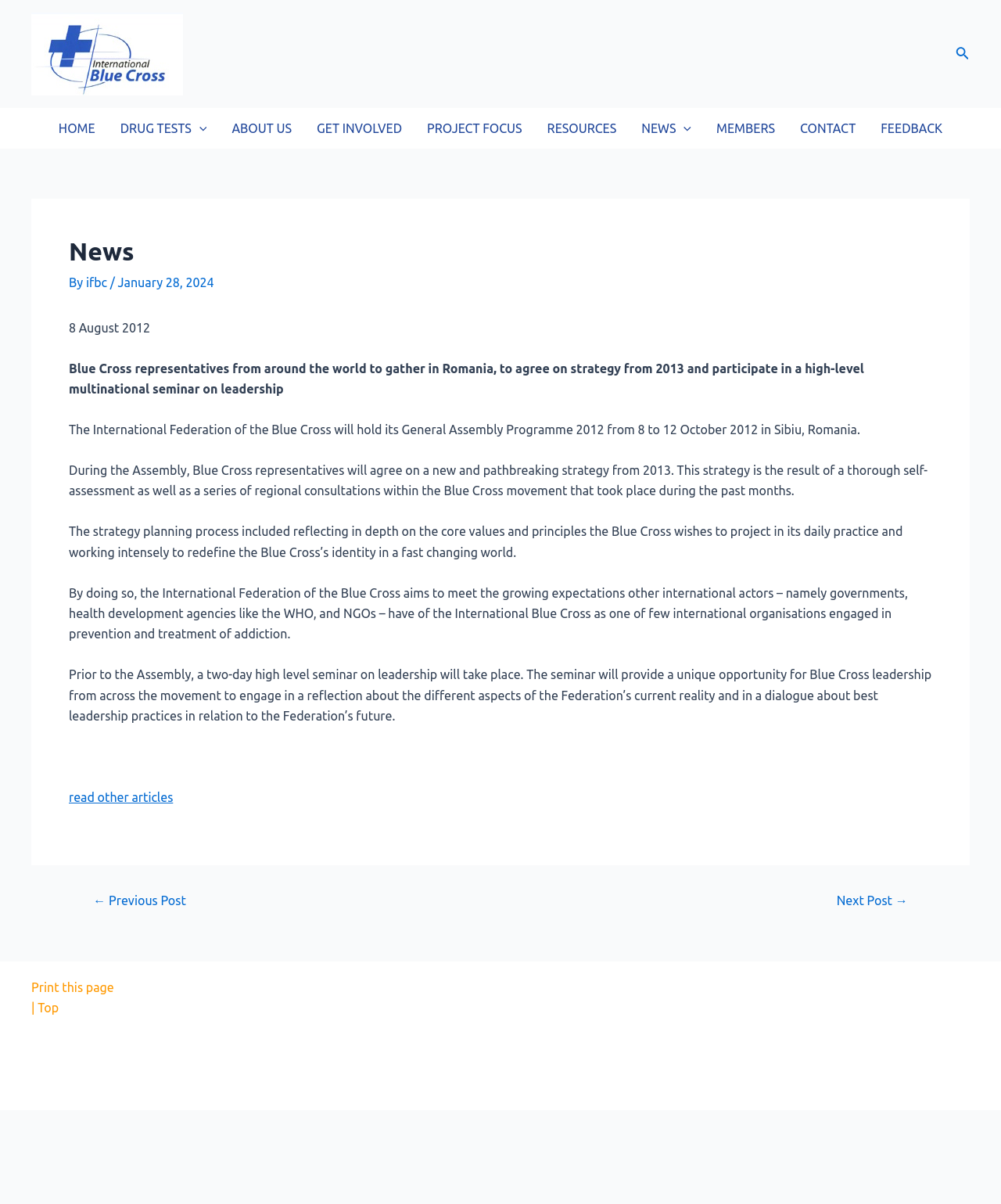Find the bounding box coordinates of the element to click in order to complete this instruction: "Click on the HOME link". The bounding box coordinates must be four float numbers between 0 and 1, denoted as [left, top, right, bottom].

[0.046, 0.09, 0.108, 0.123]